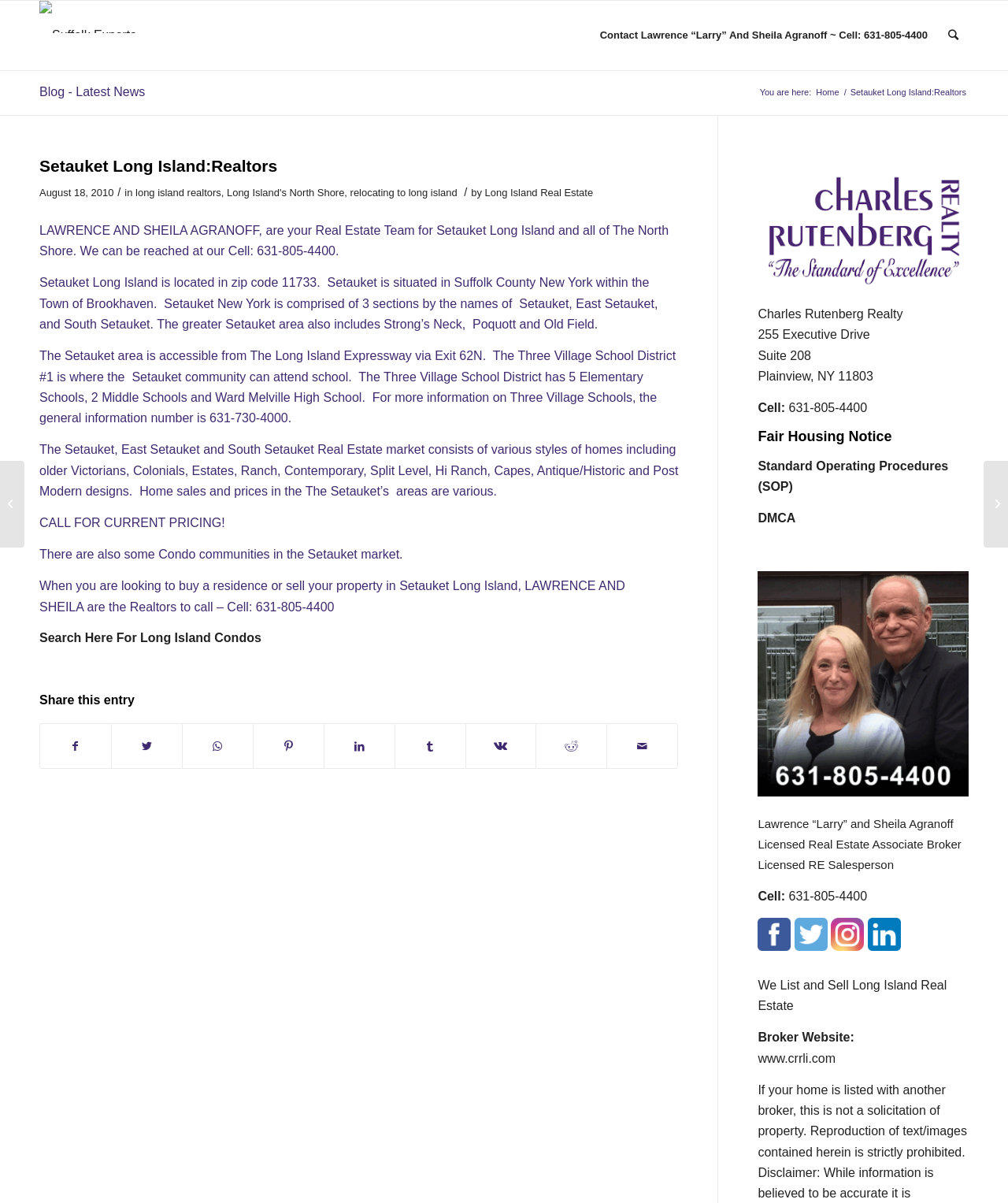Please specify the bounding box coordinates of the element that should be clicked to execute the given instruction: 'View 'Fair Housing Notice''. Ensure the coordinates are four float numbers between 0 and 1, expressed as [left, top, right, bottom].

[0.752, 0.356, 0.885, 0.369]